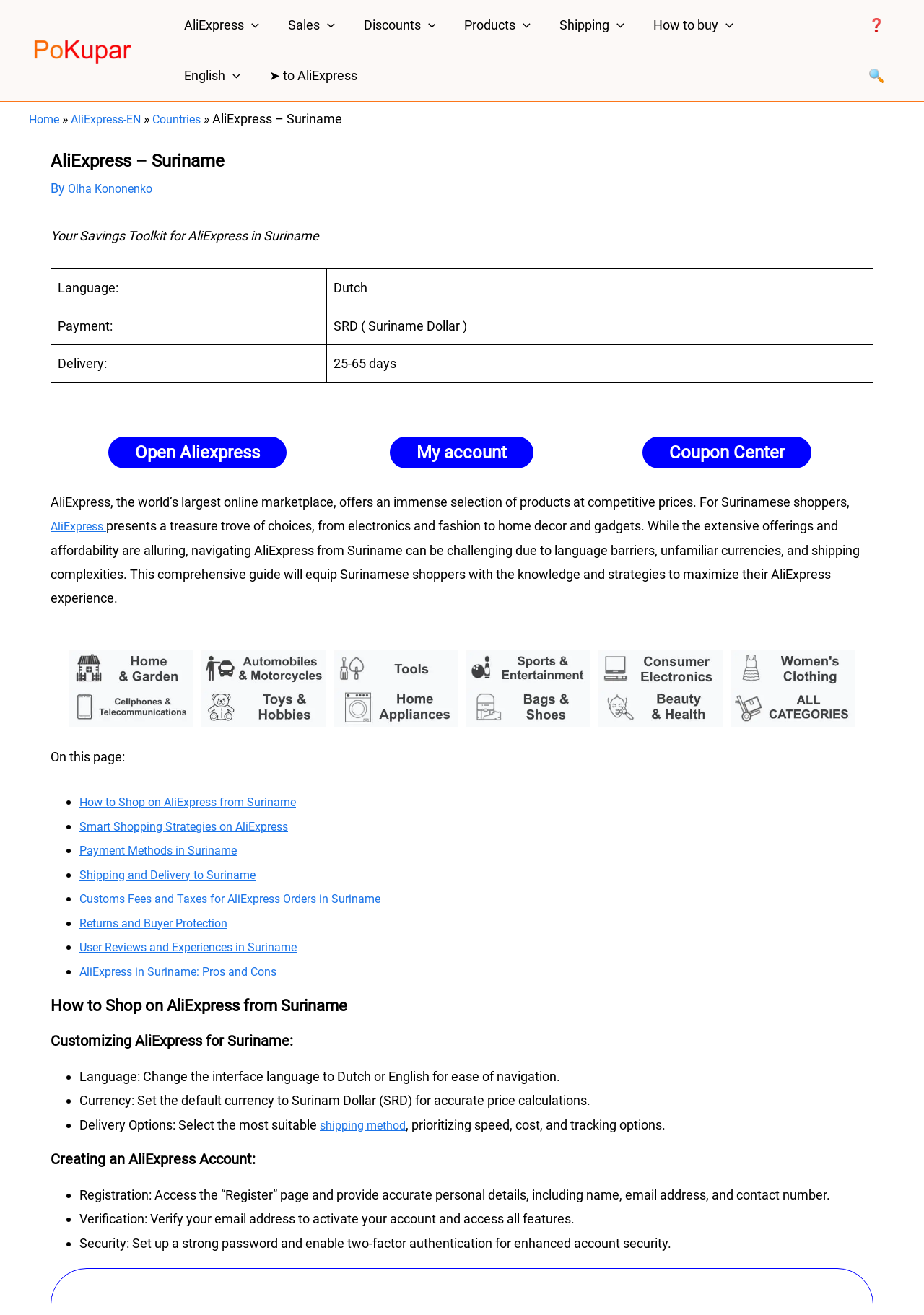What is the estimated delivery time for Suriname?
Please respond to the question with as much detail as possible.

The estimated delivery time for Suriname can be found in the table section, where it says 'Delivery: 25-65 days' in one of the grid cells.